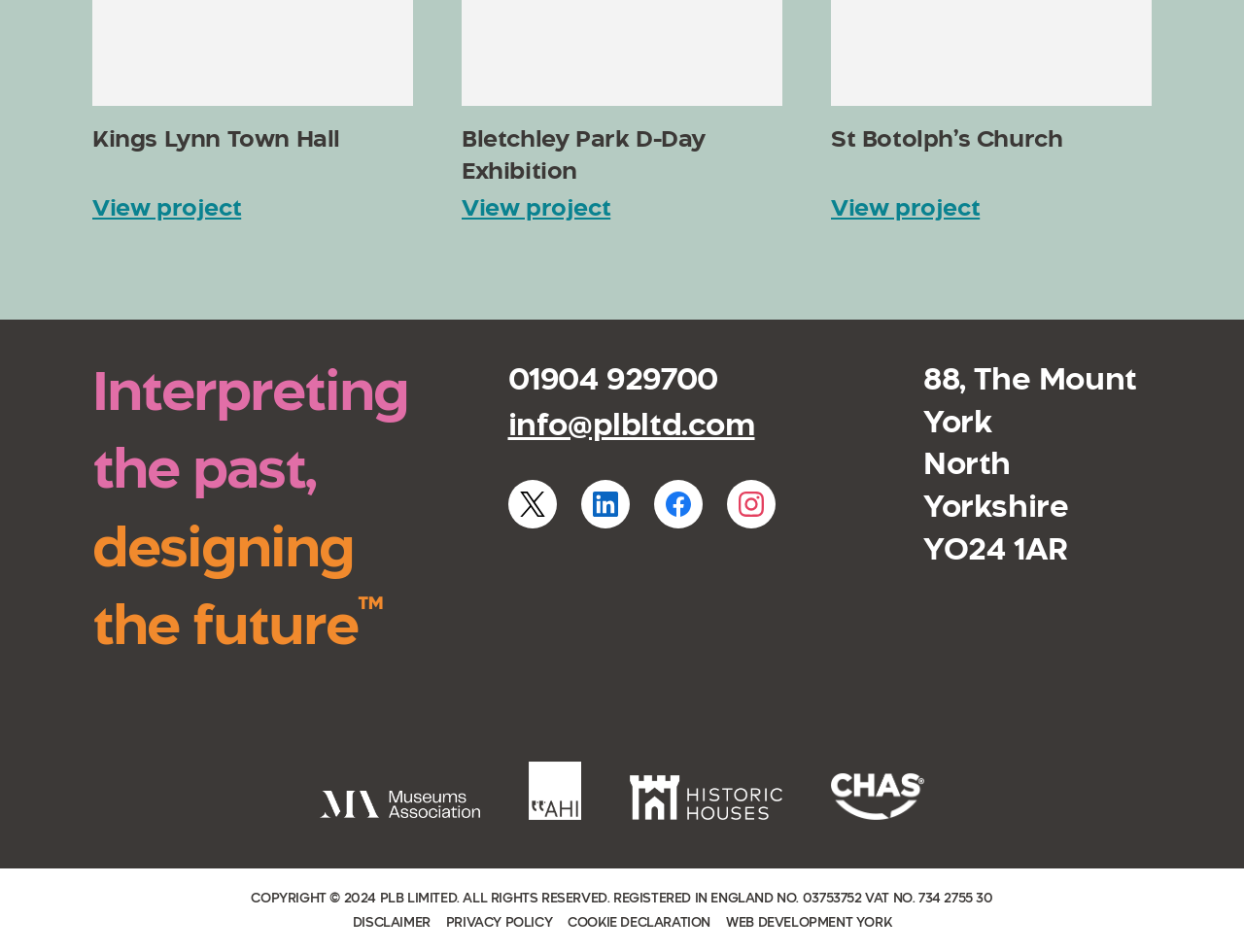Please locate the UI element described by "Follow us on Facebook" and provide its bounding box coordinates.

[0.525, 0.505, 0.564, 0.556]